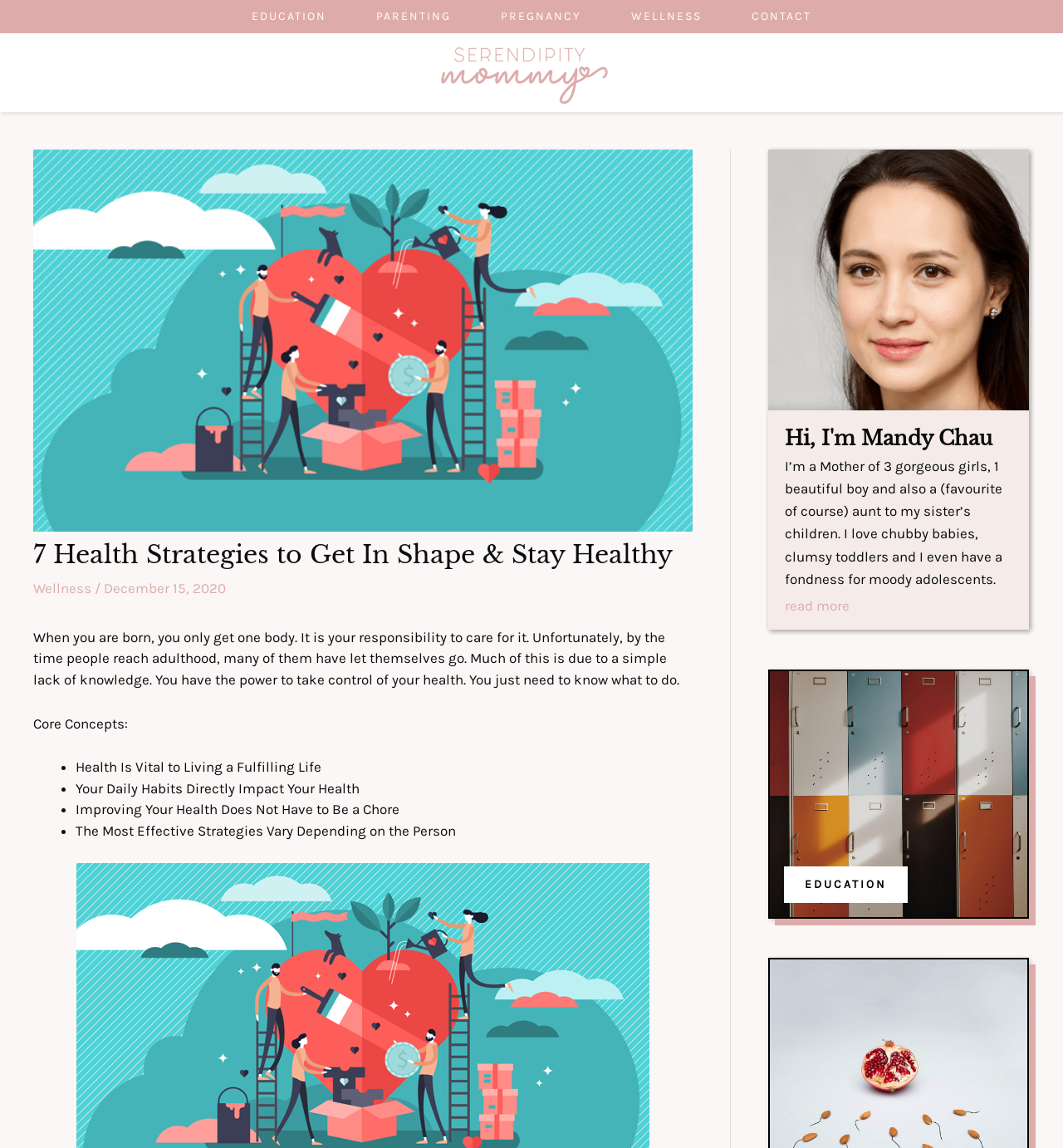How many categories are in the site navigation?
Please answer the question with as much detail as possible using the screenshot.

I counted the number of link elements under the navigation element with the description 'Site Navigation: niche_nav', which are 'EDUCATION', 'PARENTING', 'PREGNANCY', 'WELLNESS', and 'CONTACT', totaling 5 categories.